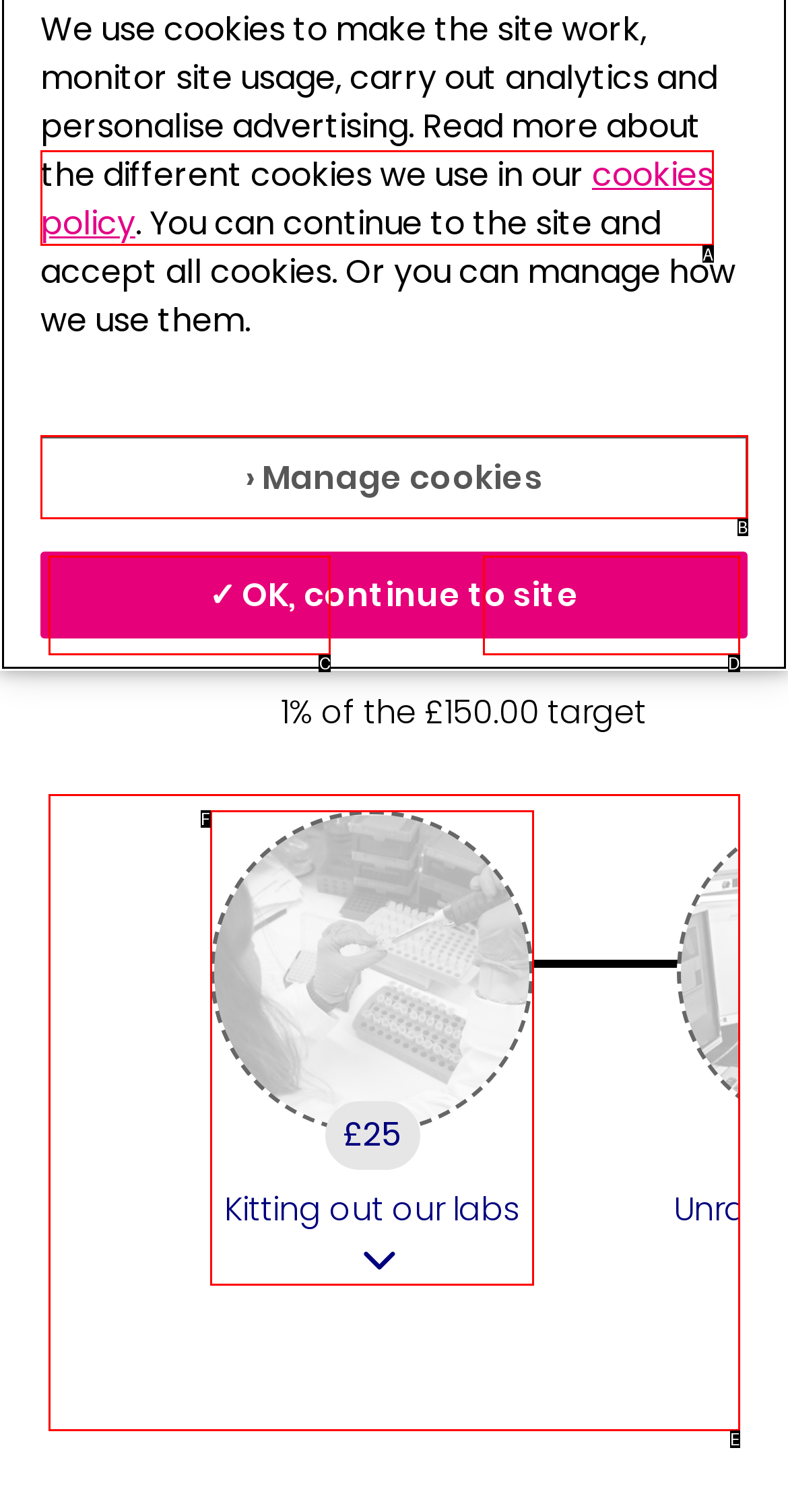Find the HTML element that corresponds to the description: › Manage cookies. Indicate your selection by the letter of the appropriate option.

B